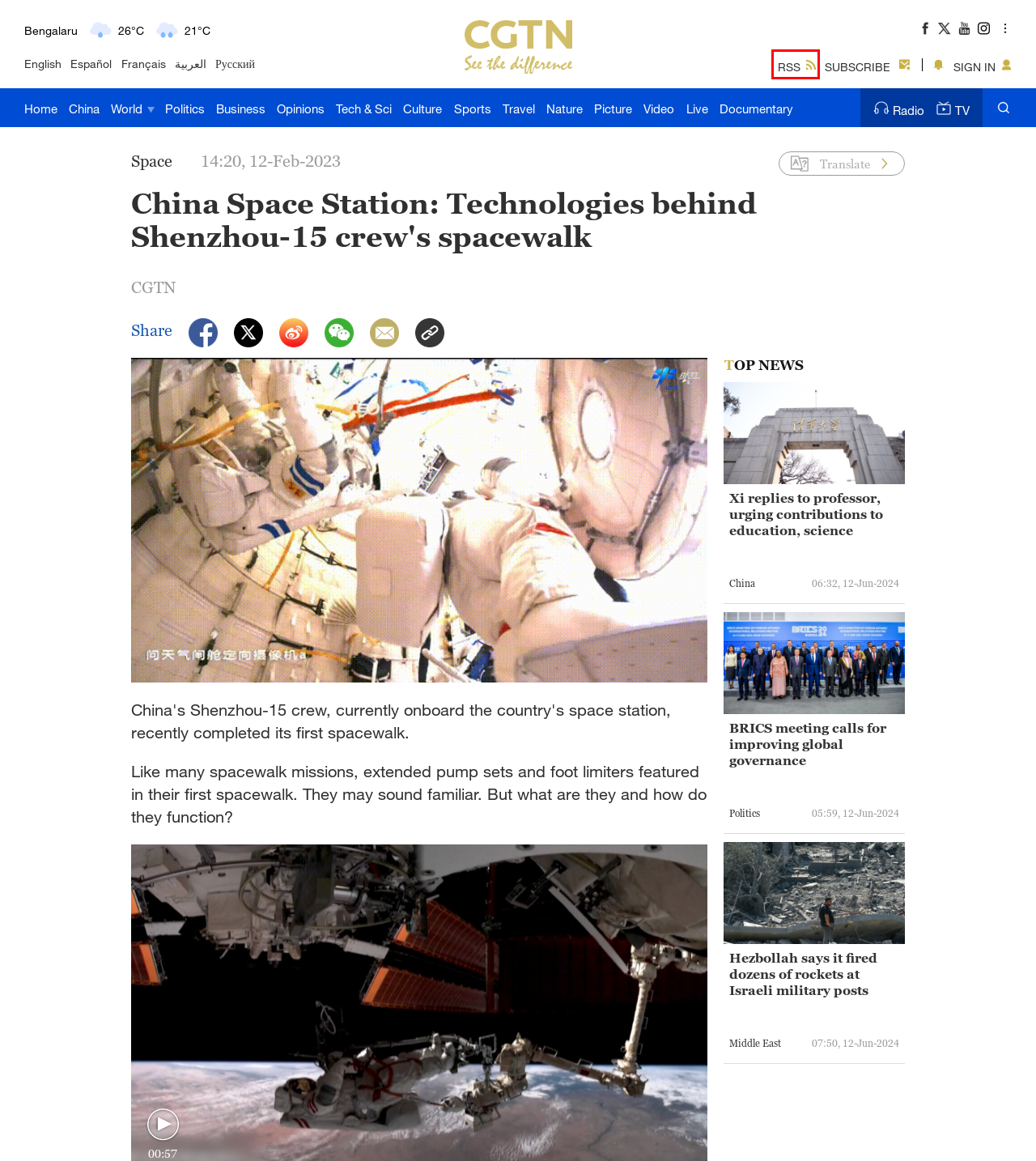After examining the screenshot of a webpage with a red bounding box, choose the most accurate webpage description that corresponds to the new page after clicking the element inside the red box. Here are the candidates:
A. CGTN | Breaking News, China News, World News and Video
B. World - Latest News, Videos, Analysis & Feature Stories | CGTN
C. Opinions | CGTN
D. Tech, Science, Space, Health & Environment News | CGTN
E. TV - Watch CGTN Live | CGTN
F. Pictures | CGTN
G. CGTN | RSS Subscribe
H. Live - Witness, Report and Share in Real Time | CGTN

G